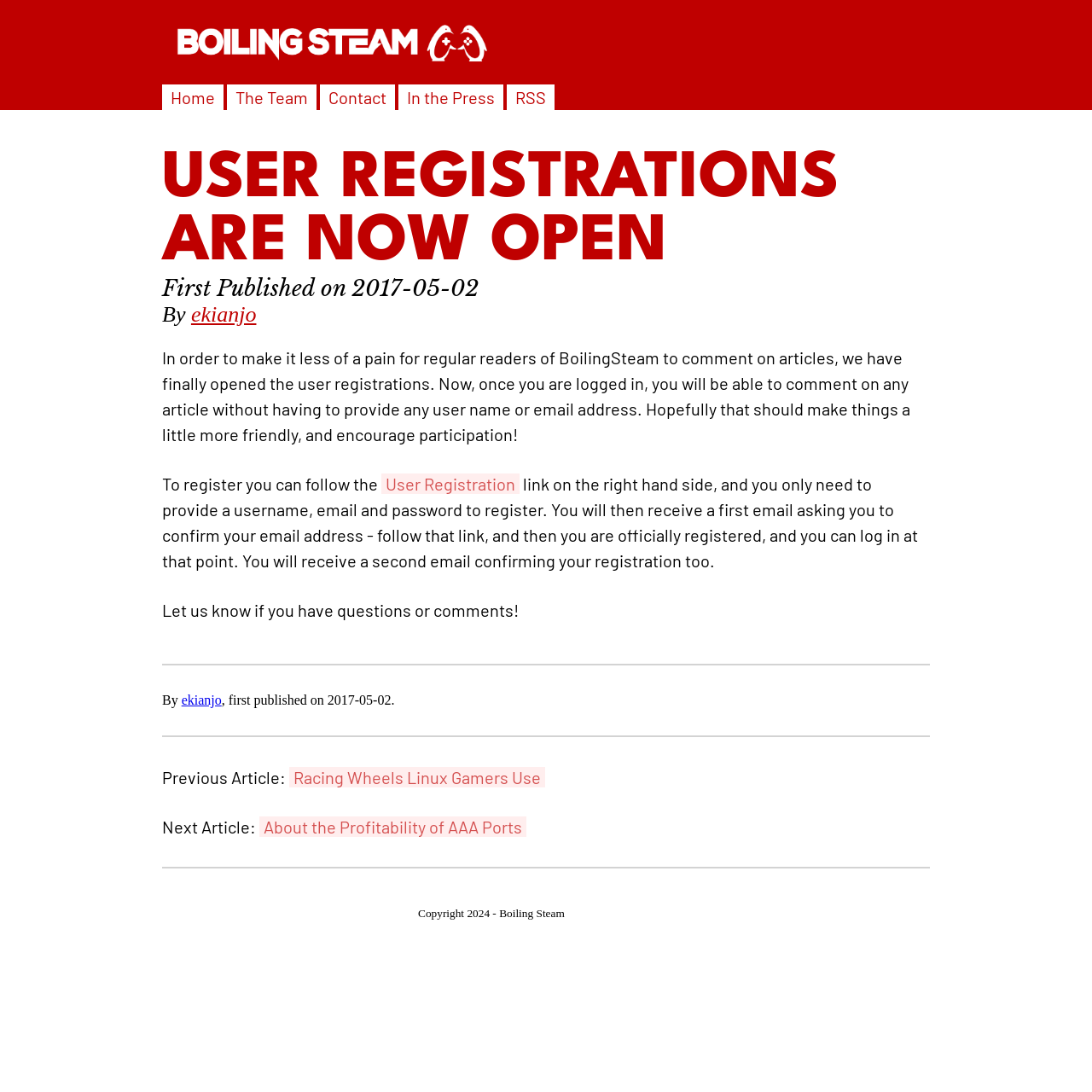Look at the image and answer the question in detail:
What is the name of the website?

The name of the website is Boiling Steam, as indicated by the copyright notice 'Copyright 2024 - Boiling Steam' at the bottom of the page.